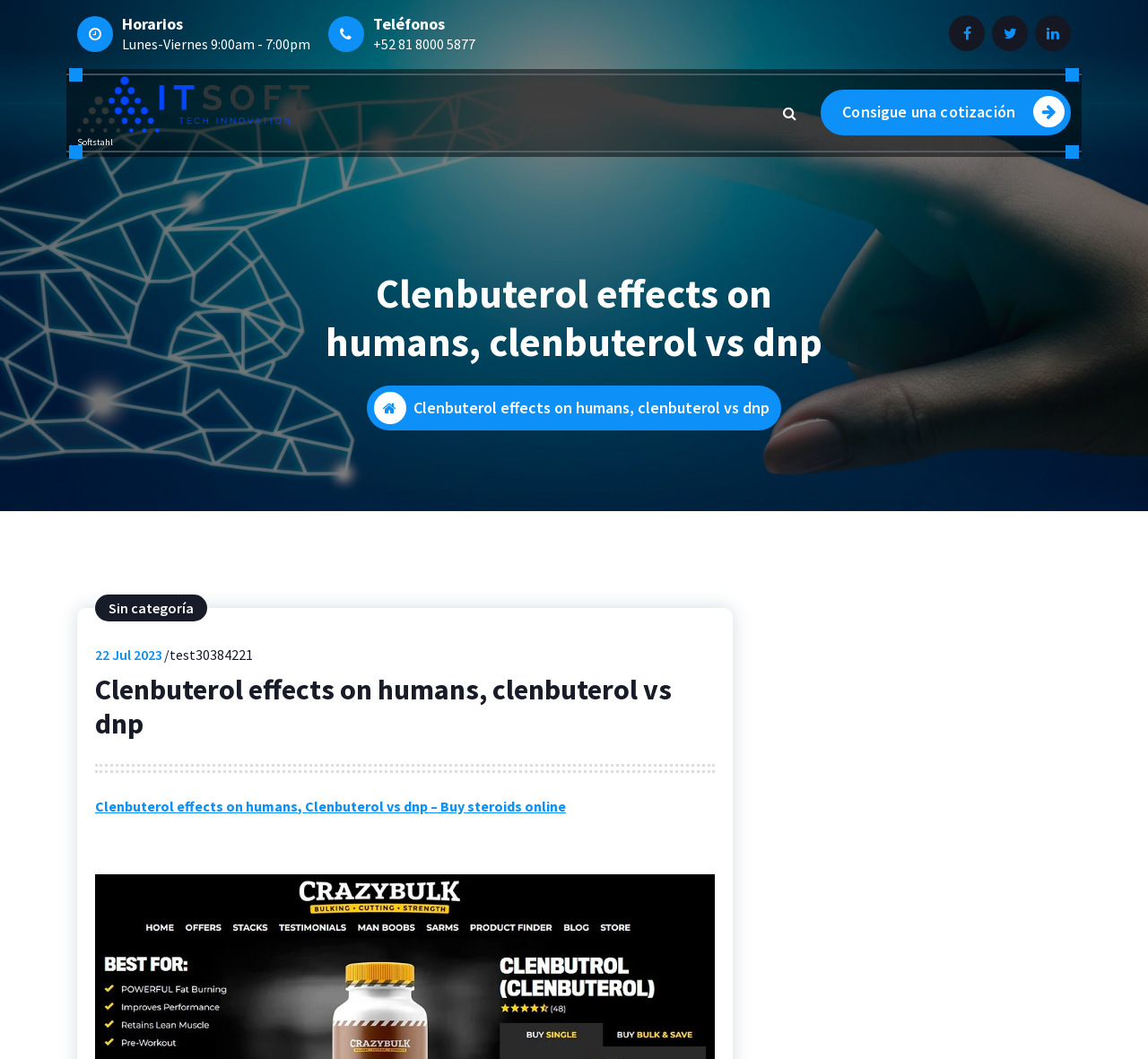Find the bounding box coordinates of the clickable region needed to perform the following instruction: "Chat with us live". The coordinates should be provided as four float numbers between 0 and 1, i.e., [left, top, right, bottom].

[0.745, 0.88, 0.889, 0.923]